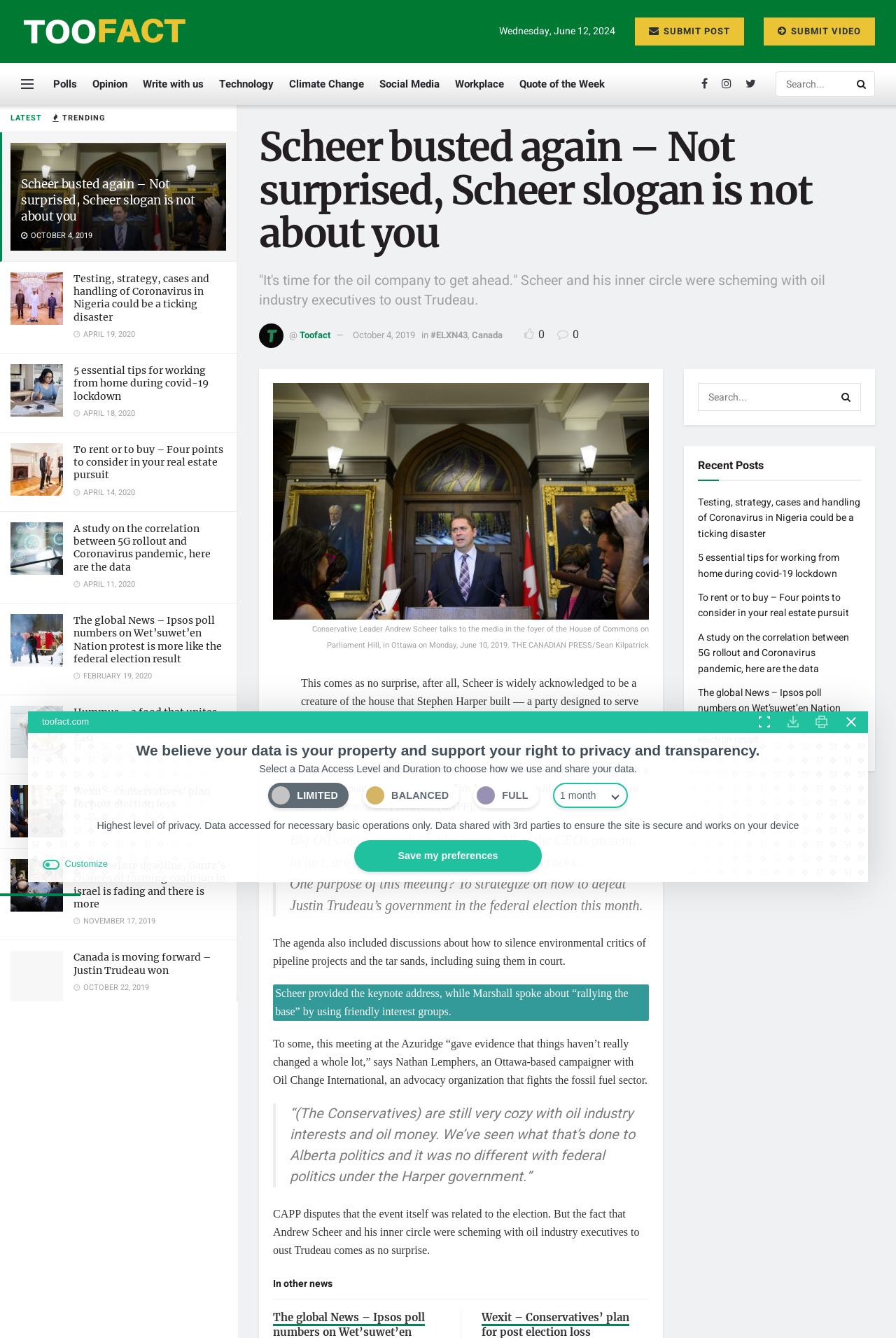Locate the bounding box coordinates of the element to click to perform the following action: 'Submit a post'. The coordinates should be given as four float values between 0 and 1, in the form of [left, top, right, bottom].

[0.709, 0.013, 0.83, 0.034]